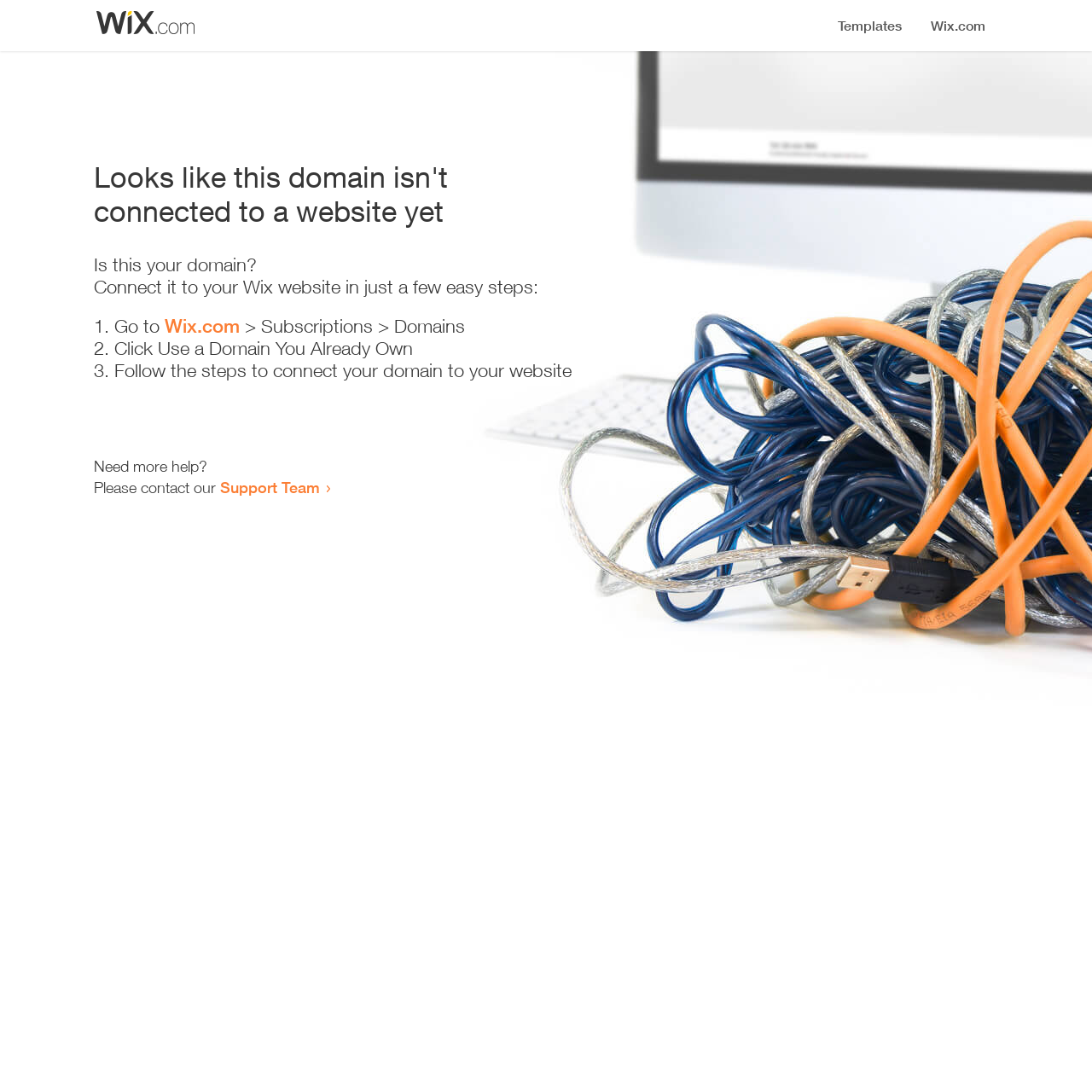From the details in the image, provide a thorough response to the question: What is the current state of the domain?

The heading 'Looks like this domain isn't connected to a website yet' and the instructions provided on the webpage suggest that the current state of the domain is not connected to a website.